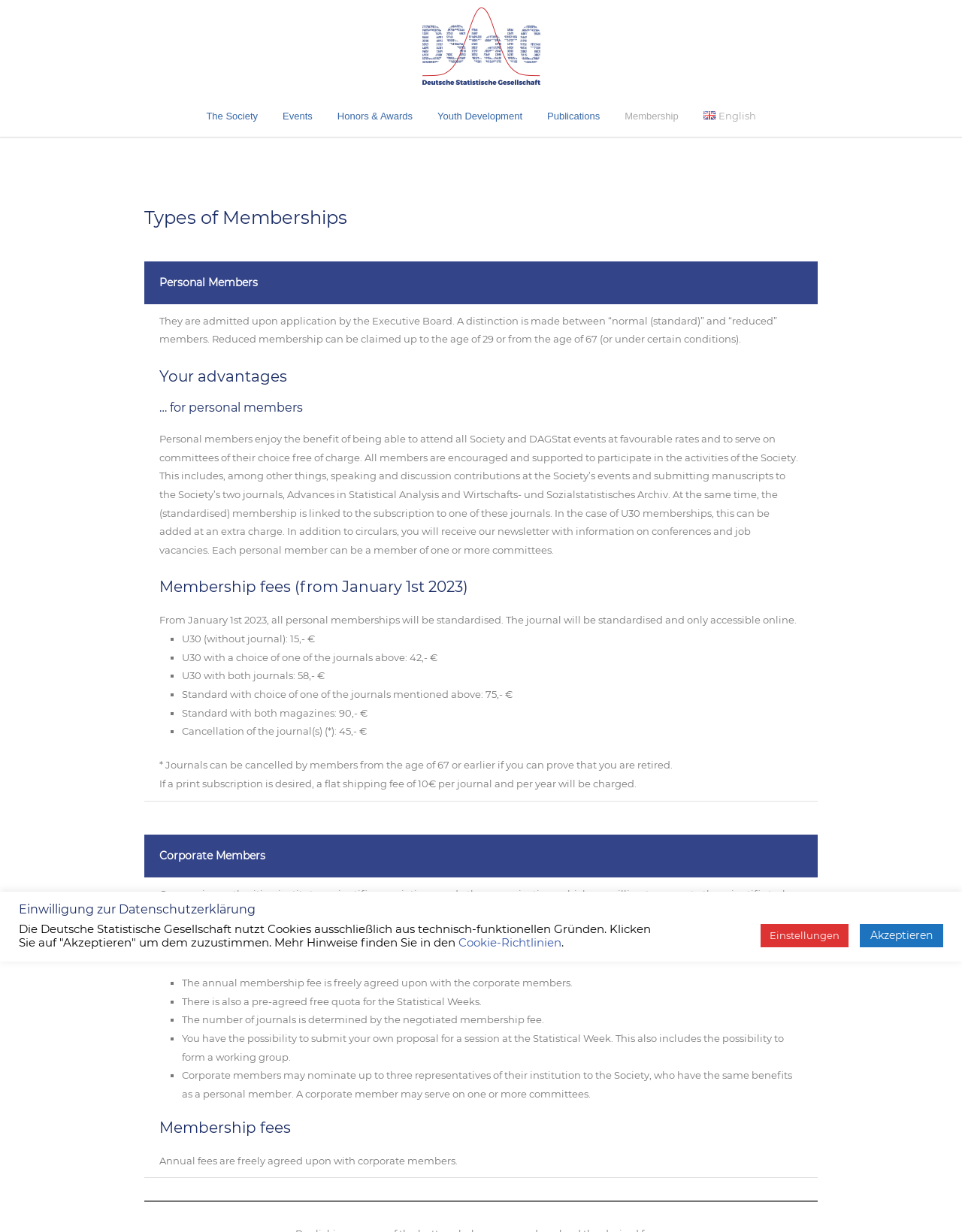Respond to the following question with a brief word or phrase:
What are the two types of memberships?

Personal Members and Corporate Members